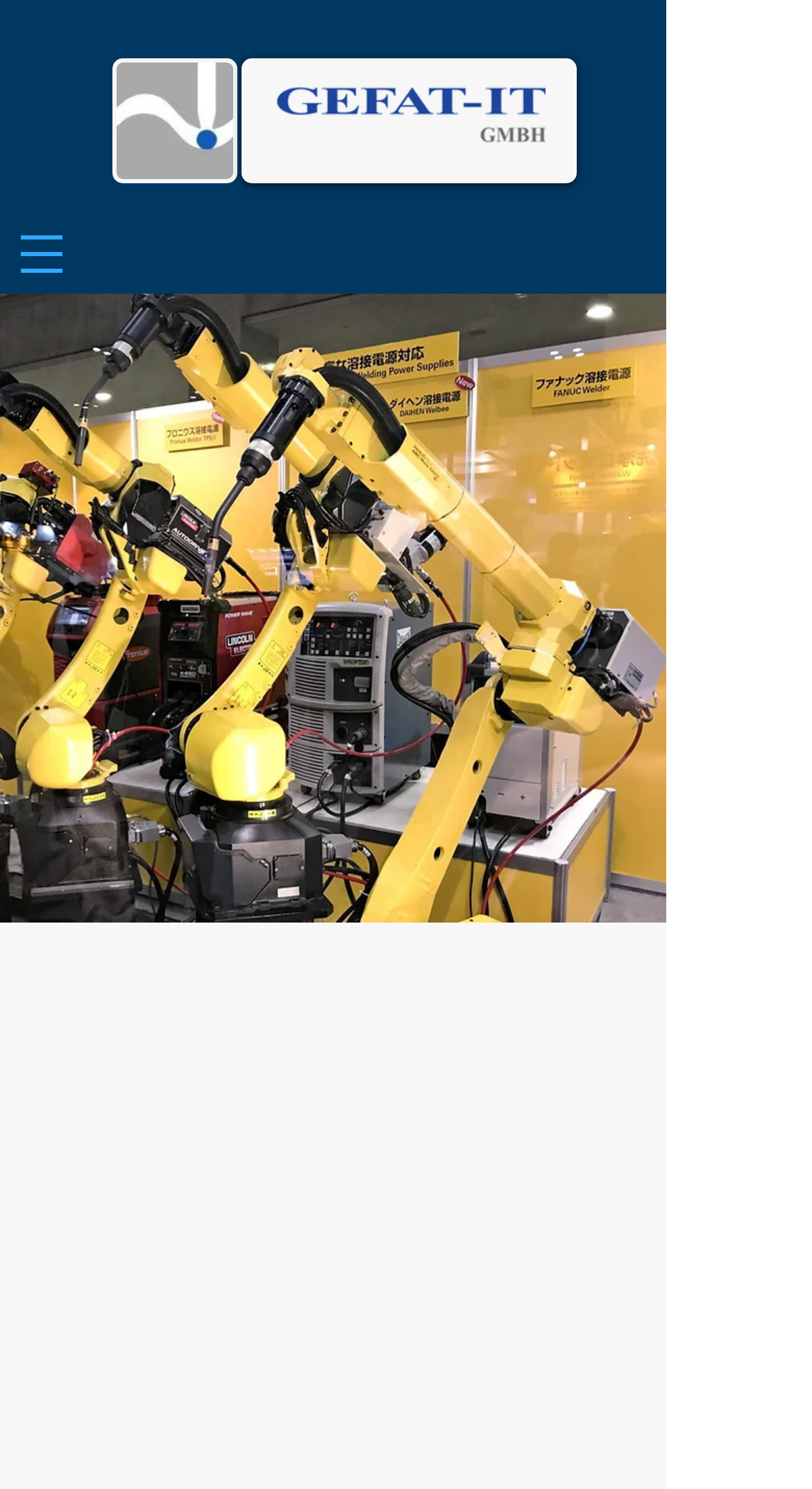Determine the main heading of the webpage and generate its text.

Robot control for camera guided singling and laser inscription of plastic parts